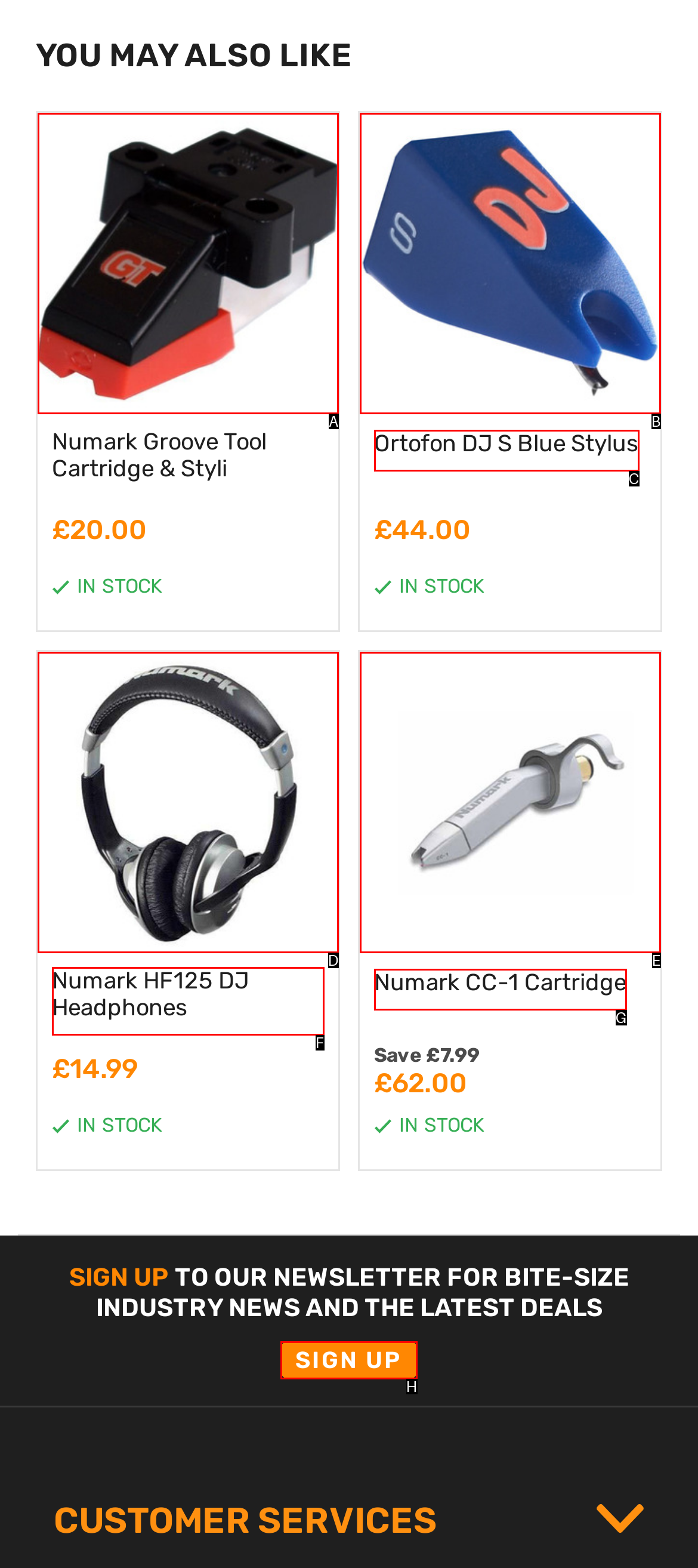Identify which HTML element matches the description: Numark HF125 DJ Headphones
Provide your answer in the form of the letter of the correct option from the listed choices.

F